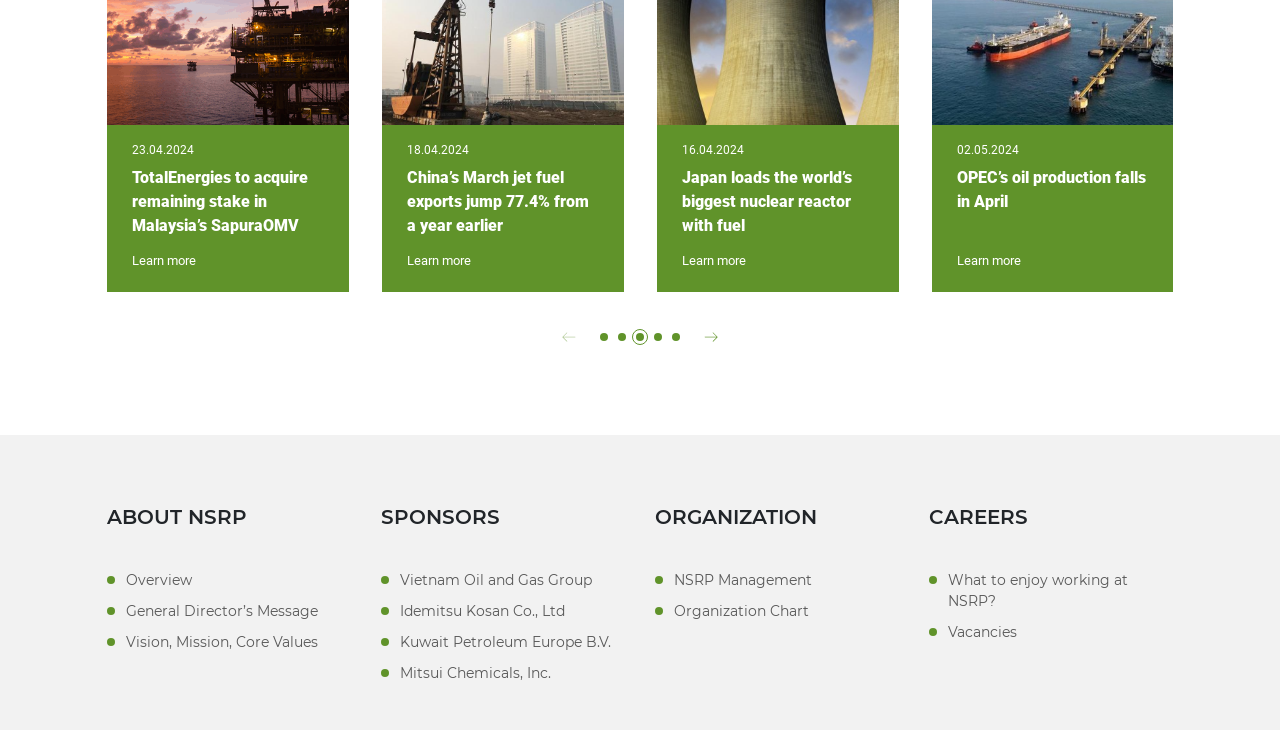Respond to the following question with a brief word or phrase:
How many links are there under the 'ORGANIZATION' section?

2